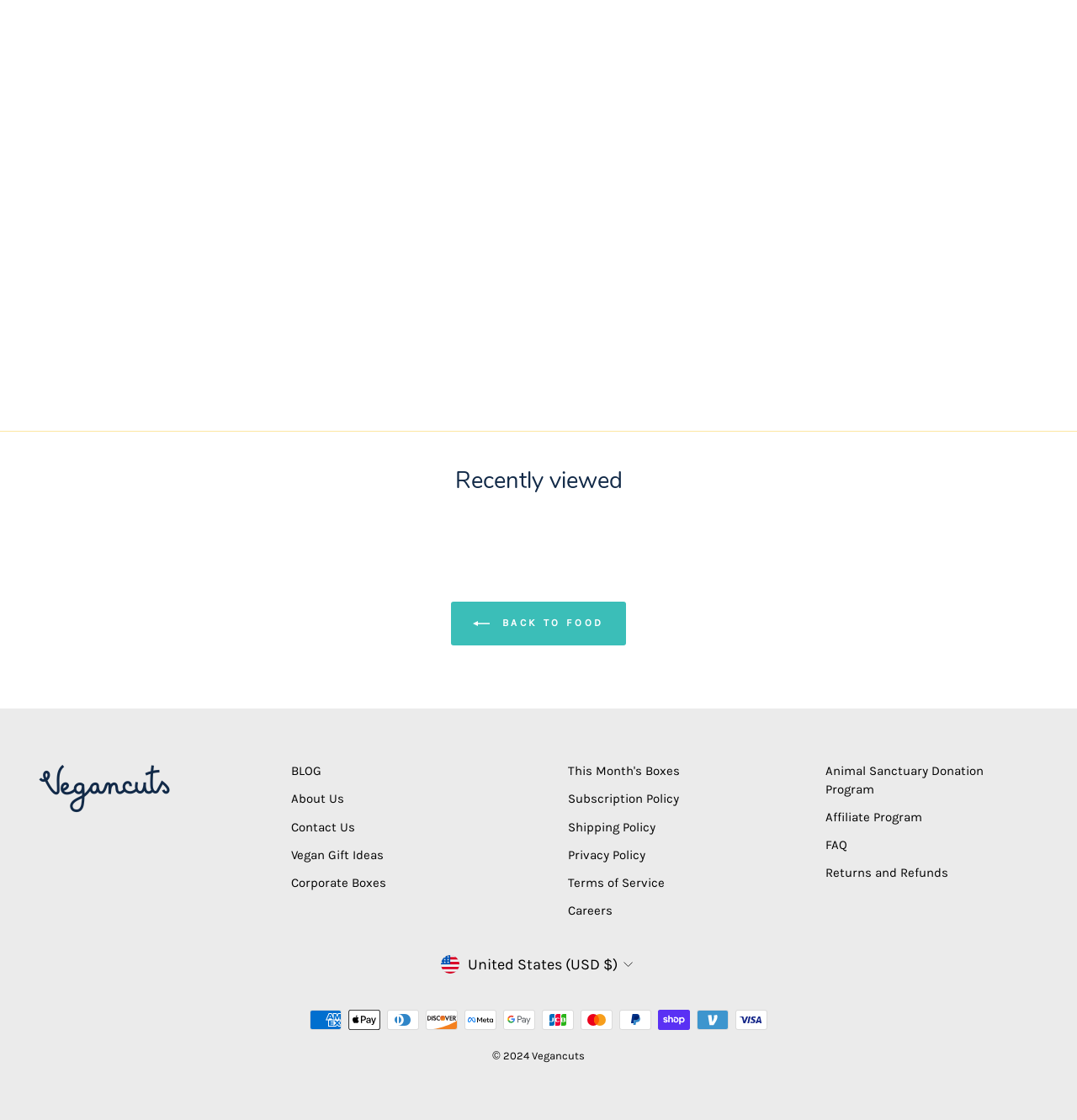Answer the following in one word or a short phrase: 
What is the name of the company?

Vegancuts